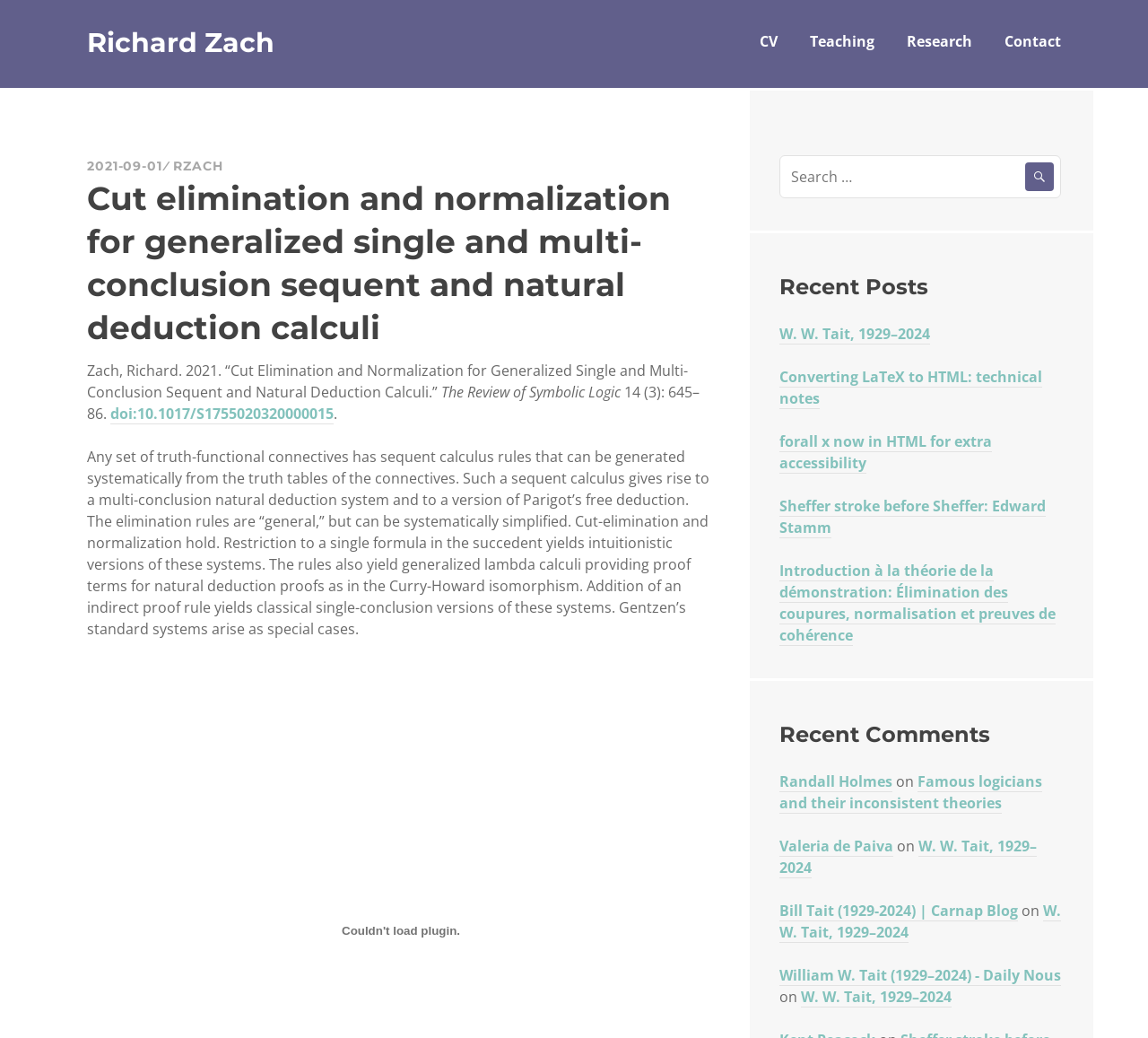Bounding box coordinates are specified in the format (top-left x, top-left y, bottom-right x, bottom-right y). All values are floating point numbers bounded between 0 and 1. Please provide the bounding box coordinate of the region this sentence describes: Service Area

None